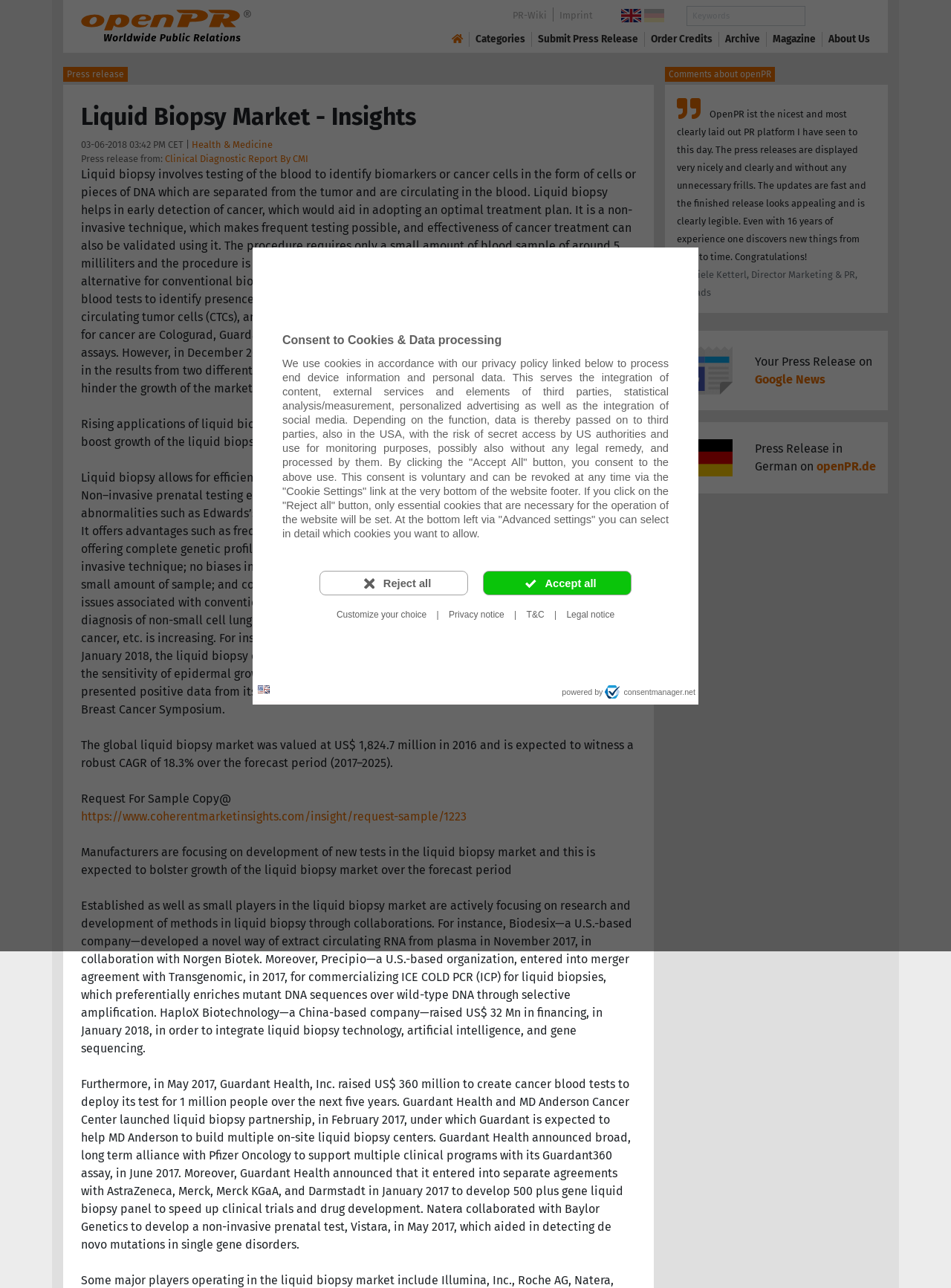Determine the bounding box for the UI element as described: "Clinical Diagnostic Report By CMI". The coordinates should be represented as four float numbers between 0 and 1, formatted as [left, top, right, bottom].

[0.173, 0.119, 0.324, 0.127]